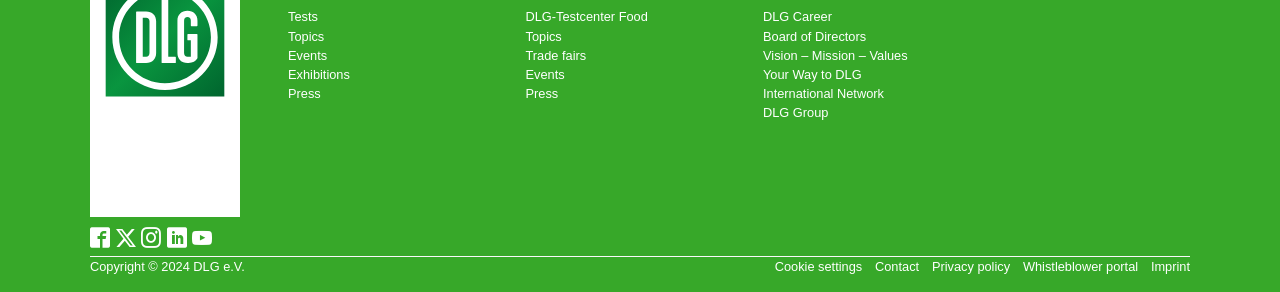How many main categories are listed in the top section?
Please respond to the question with a detailed and informative answer.

The top section of the webpage lists five main categories: Tests, Topics, Events, Exhibitions, and Press, each represented by a link.